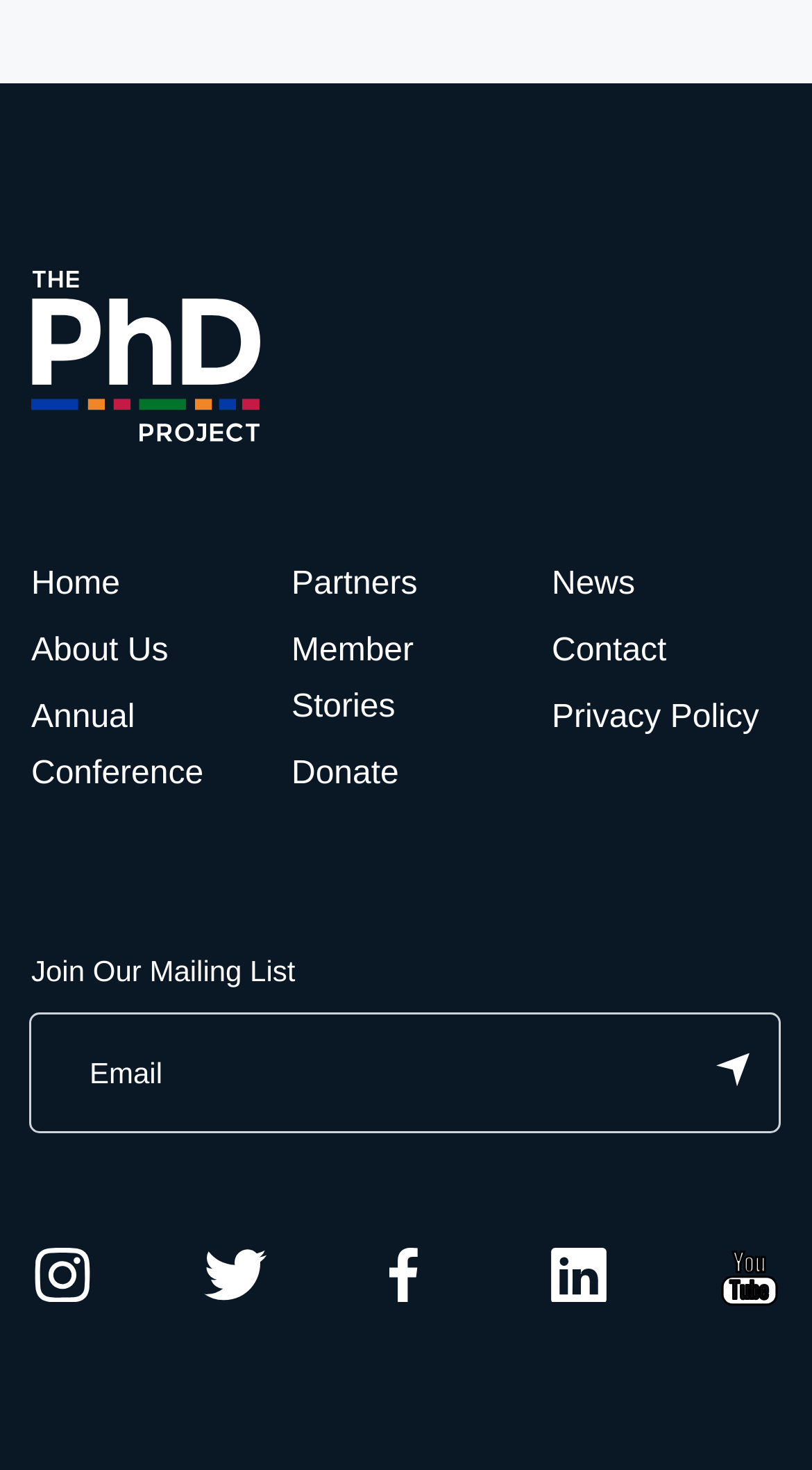Please provide a brief answer to the following inquiry using a single word or phrase:
What is the purpose of the textbox?

Email input